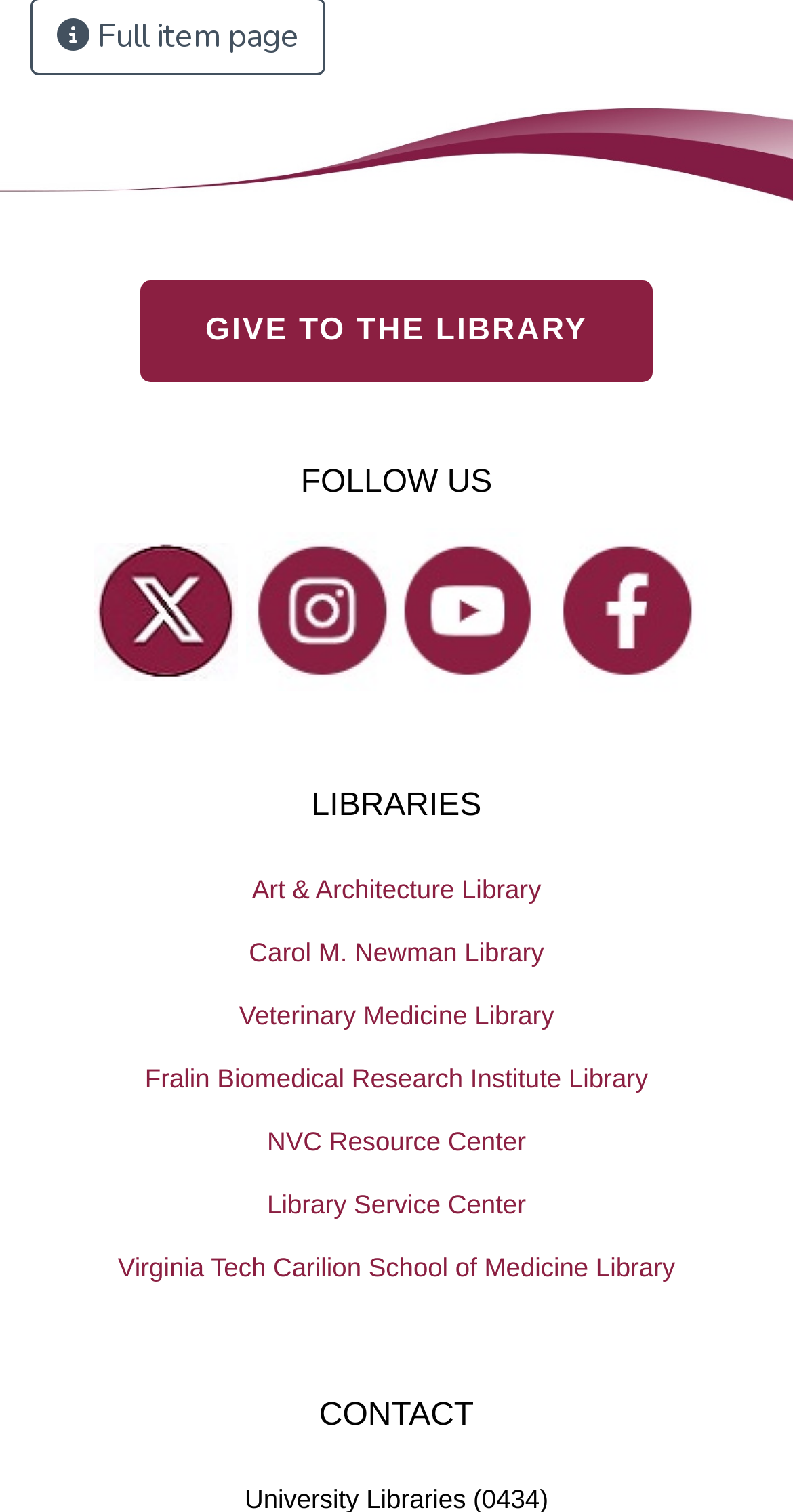Given the element description, predict the bounding box coordinates in the format (top-left x, top-left y, bottom-right x, bottom-right y), using floating point numbers between 0 and 1: Veterinary Medicine Library

[0.0, 0.651, 1.0, 0.692]